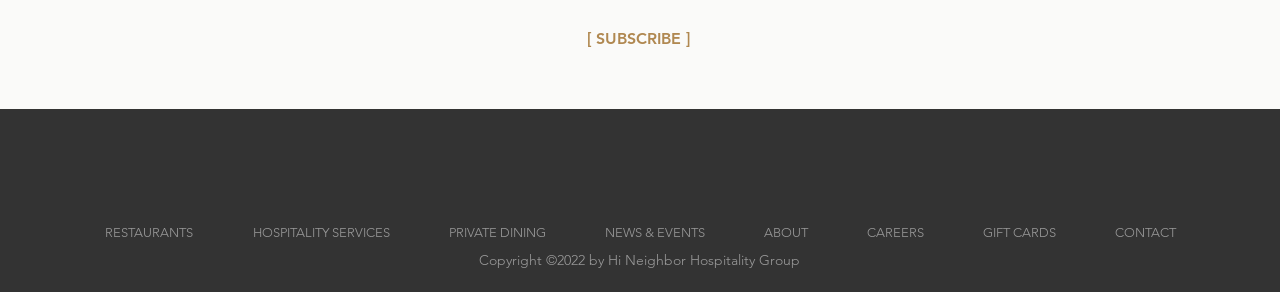What is the company name?
Please ensure your answer to the question is detailed and covers all necessary aspects.

I found the company name 'Hi Neighbor Hospitality Group' in the copyright text at the bottom of the webpage, which is 'Copyright ©2022 by Hi Neighbor Hospitality Group'.